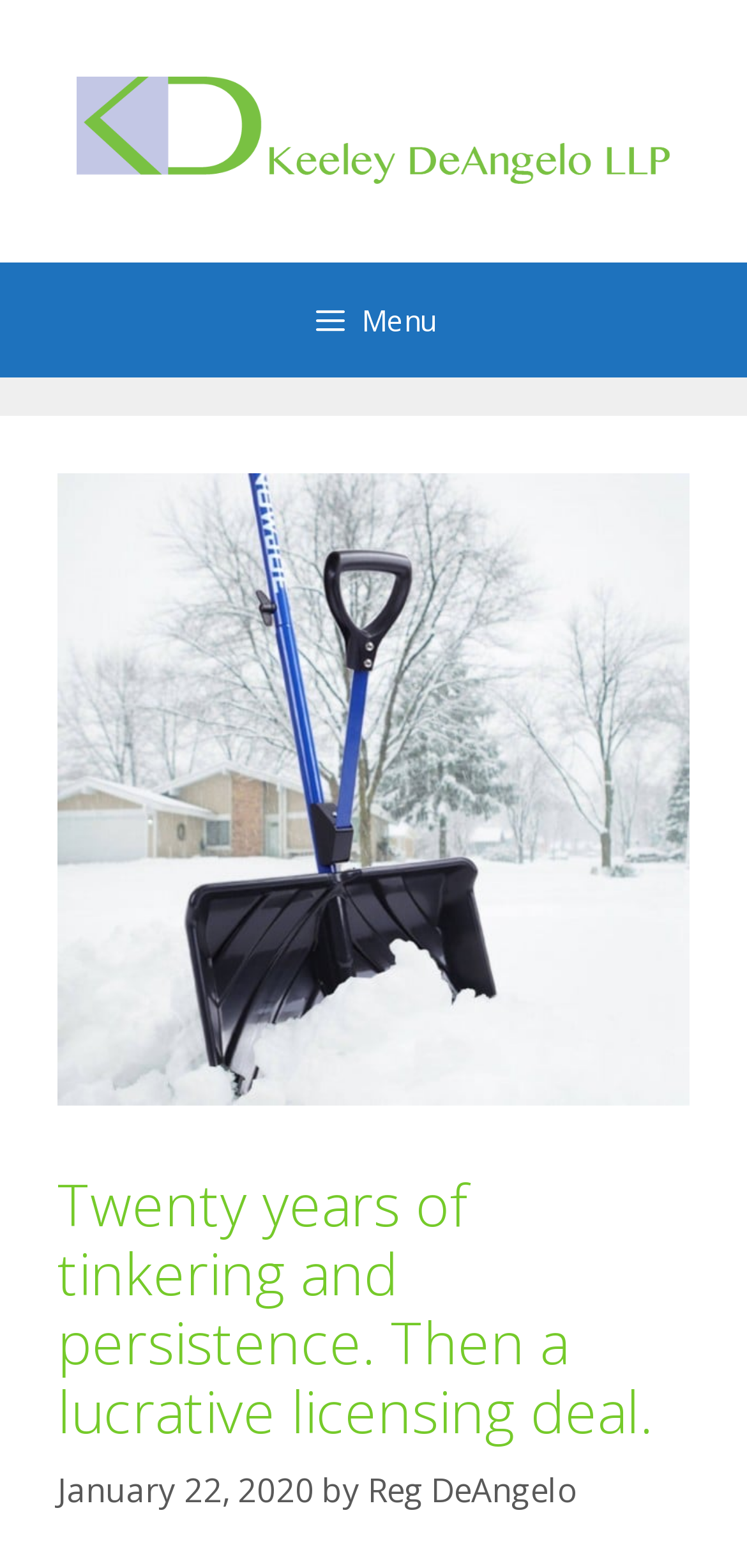What is the type of menu on the page? Based on the screenshot, please respond with a single word or phrase.

Primary